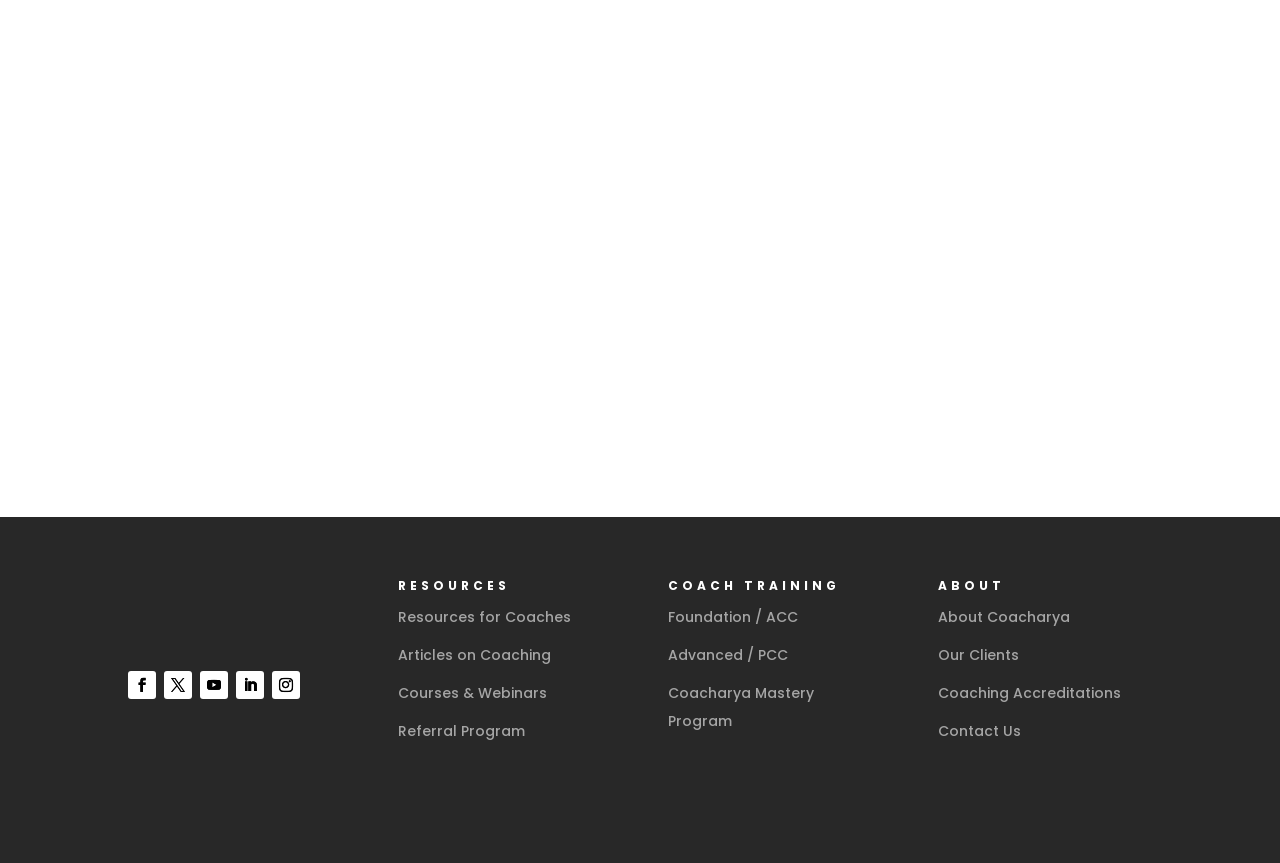Determine the bounding box coordinates for the region that must be clicked to execute the following instruction: "read the article".

[0.116, 0.522, 0.166, 0.542]